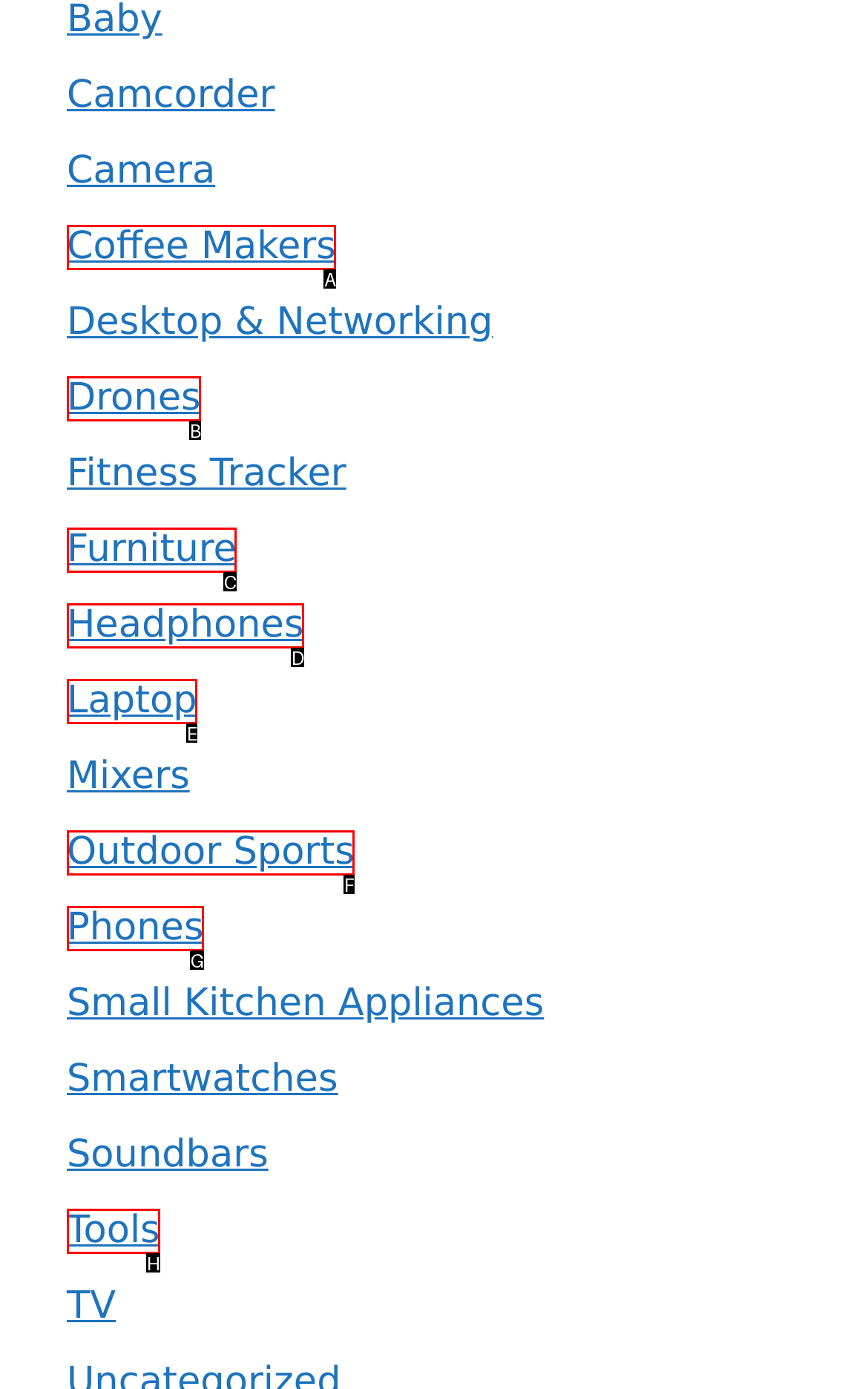Please determine which option aligns with the description: Coffee Makers. Respond with the option’s letter directly from the available choices.

A